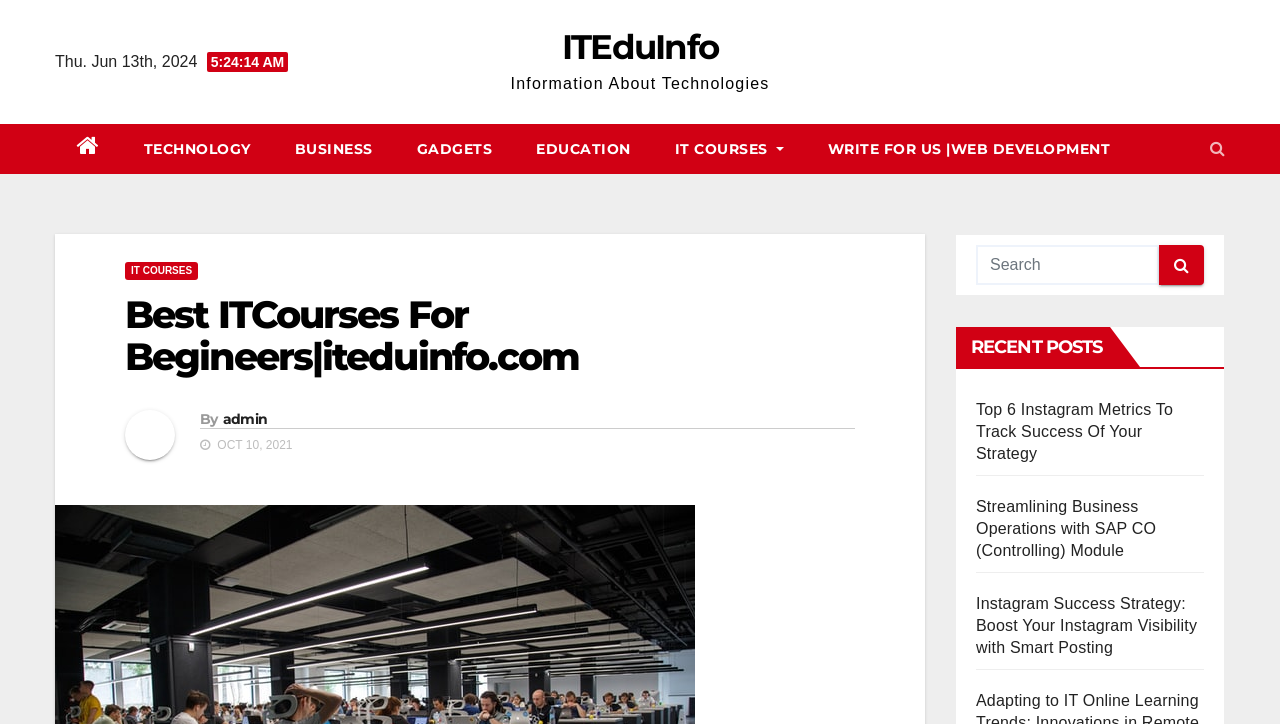Can you specify the bounding box coordinates for the region that should be clicked to fulfill this instruction: "Search for something".

None